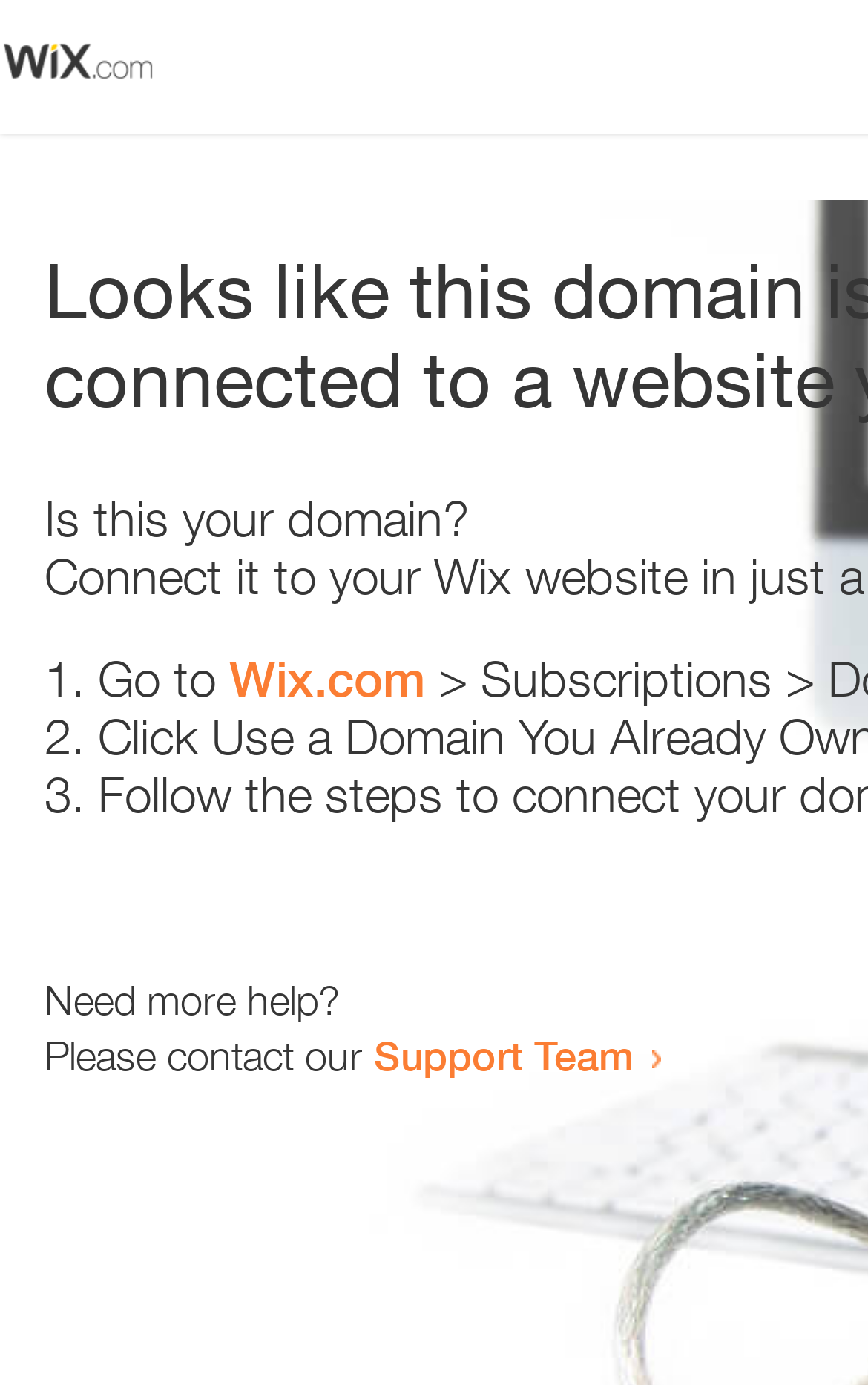Give a comprehensive overview of the webpage, including key elements.

The webpage appears to be an error page, with a small image at the top left corner. Below the image, there is a question "Is this your domain?" in a prominent position. 

To the right of the question, there is a numbered list with three items. The first item starts with "1." and suggests going to "Wix.com". The second item starts with "2." and the third item starts with "3.", but their contents are not specified. 

Further down the page, there is a section that offers help, with the text "Need more help?" followed by a sentence "Please contact our" and a link to the "Support Team".